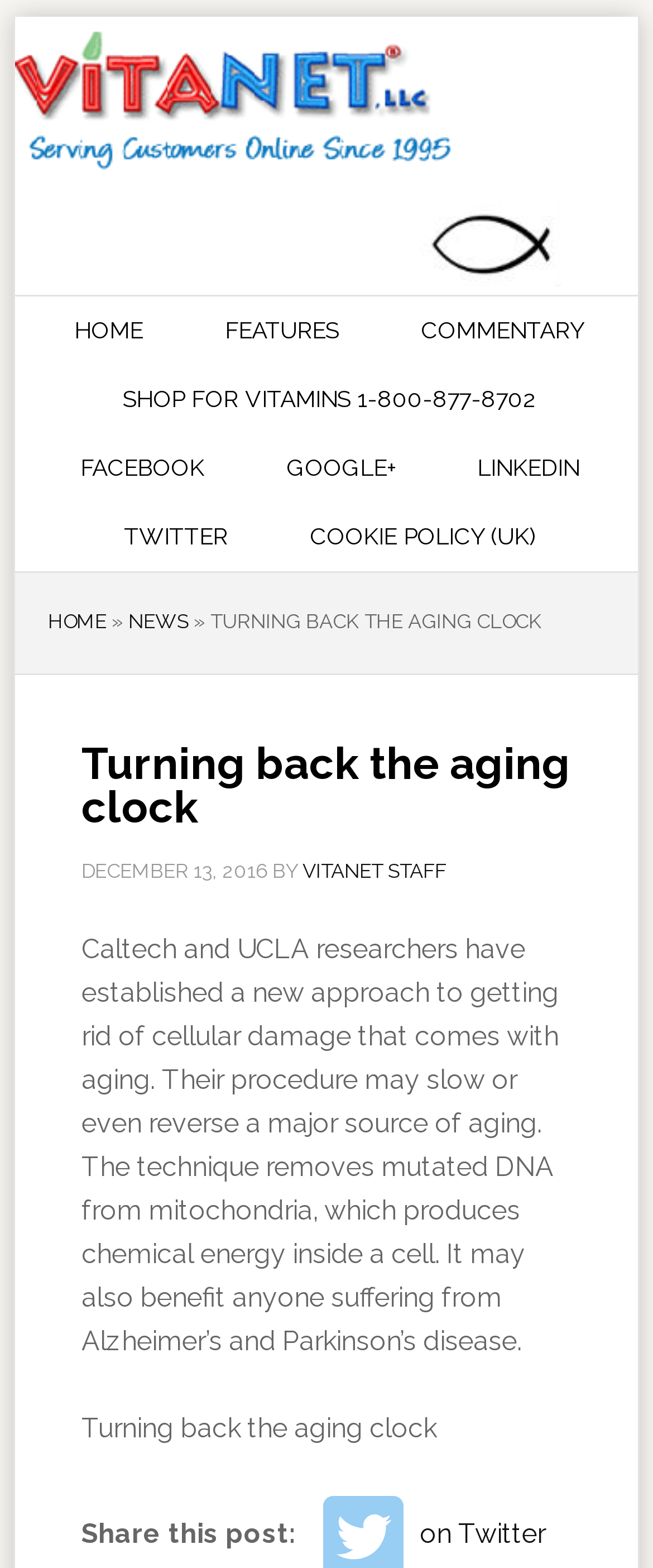Who are the researchers mentioned in the article?
Can you give a detailed and elaborate answer to the question?

The researchers mentioned in the article are from Caltech and UCLA, as stated in the article. They have established a new approach to getting rid of cellular damage that comes with aging.